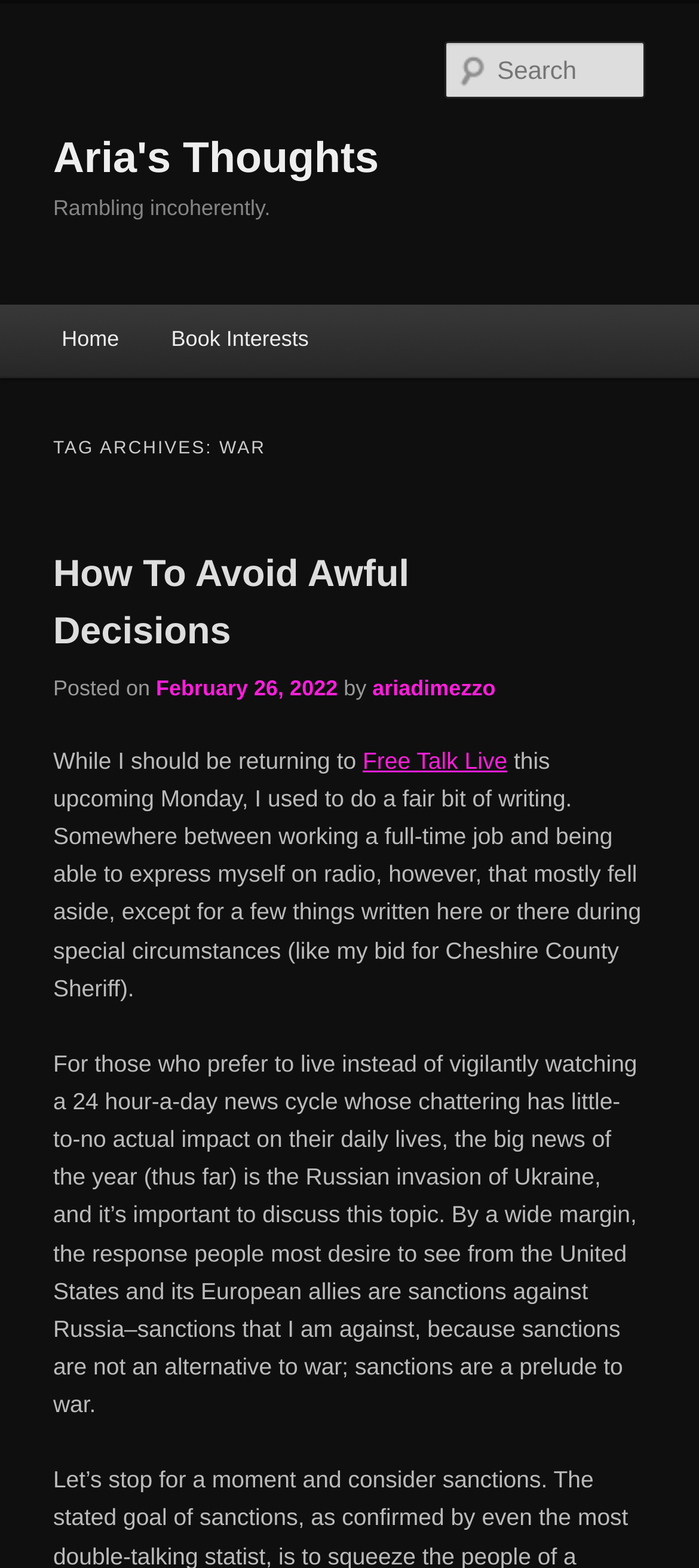Locate the bounding box coordinates of the area to click to fulfill this instruction: "Follow on Twitter". The bounding box should be presented as four float numbers between 0 and 1, in the order [left, top, right, bottom].

None